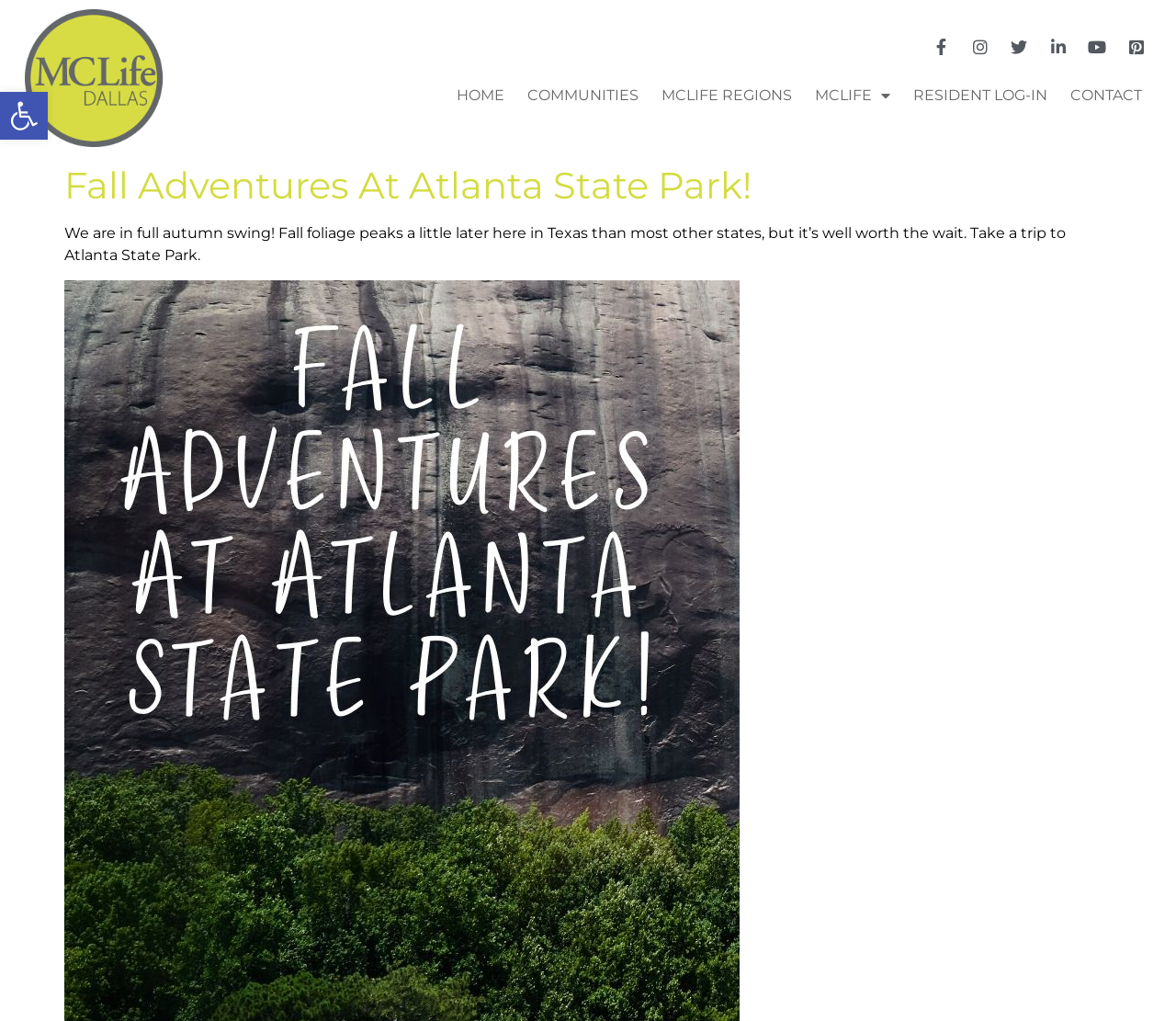Please locate the UI element described by "Resident Log-In" and provide its bounding box coordinates.

[0.769, 0.072, 0.898, 0.115]